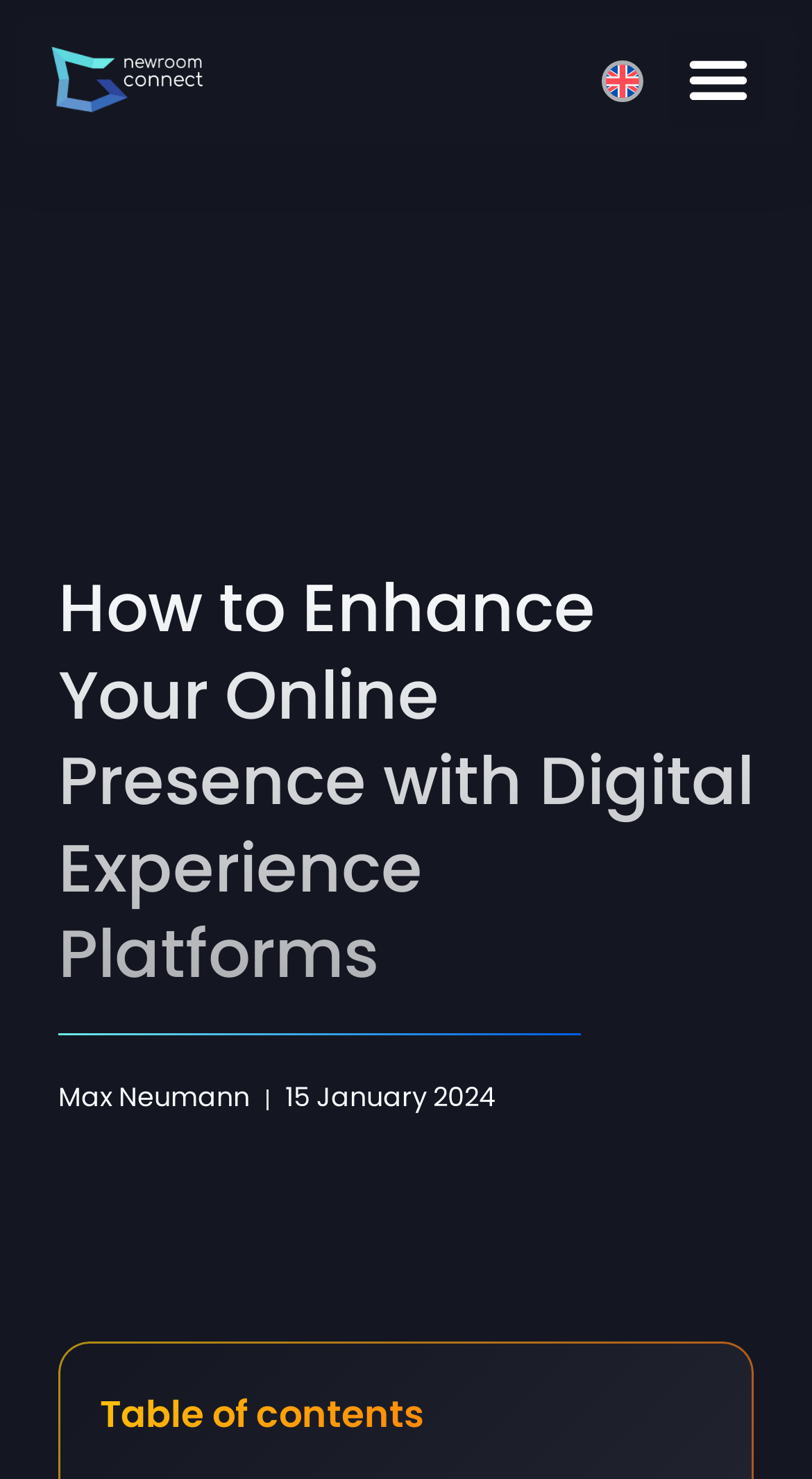Is there a table of contents on the webpage?
Please give a detailed and thorough answer to the question, covering all relevant points.

By scanning the webpage, I can see a 'Table of contents' section, which suggests that there is a table of contents available on the webpage.